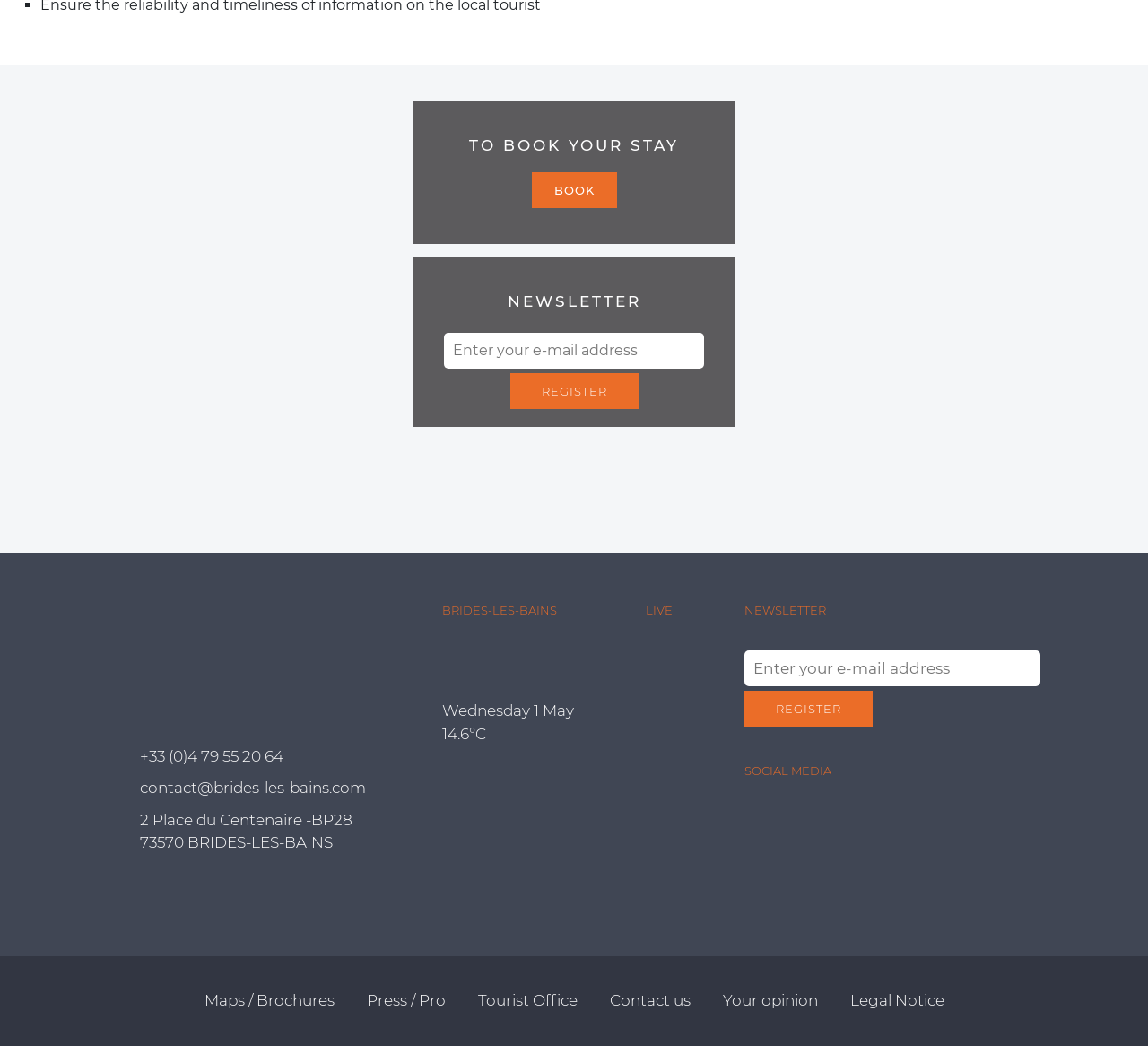Identify the bounding box coordinates of the clickable region necessary to fulfill the following instruction: "Enter your e-mail address for newsletter". The bounding box coordinates should be four float numbers between 0 and 1, i.e., [left, top, right, bottom].

[0.387, 0.318, 0.613, 0.352]